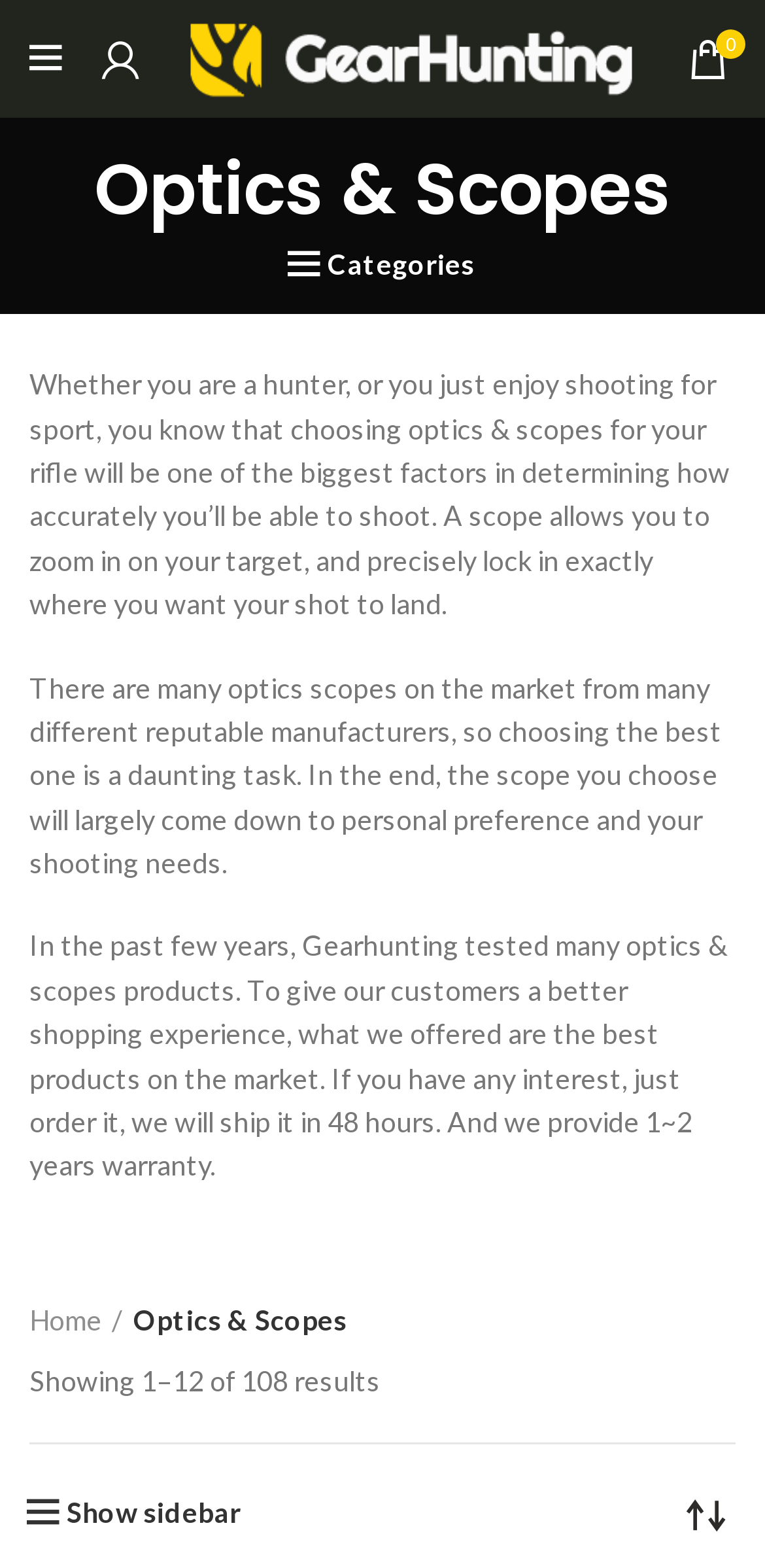Identify the bounding box coordinates of the region I need to click to complete this instruction: "Browse categories".

[0.379, 0.16, 0.621, 0.178]